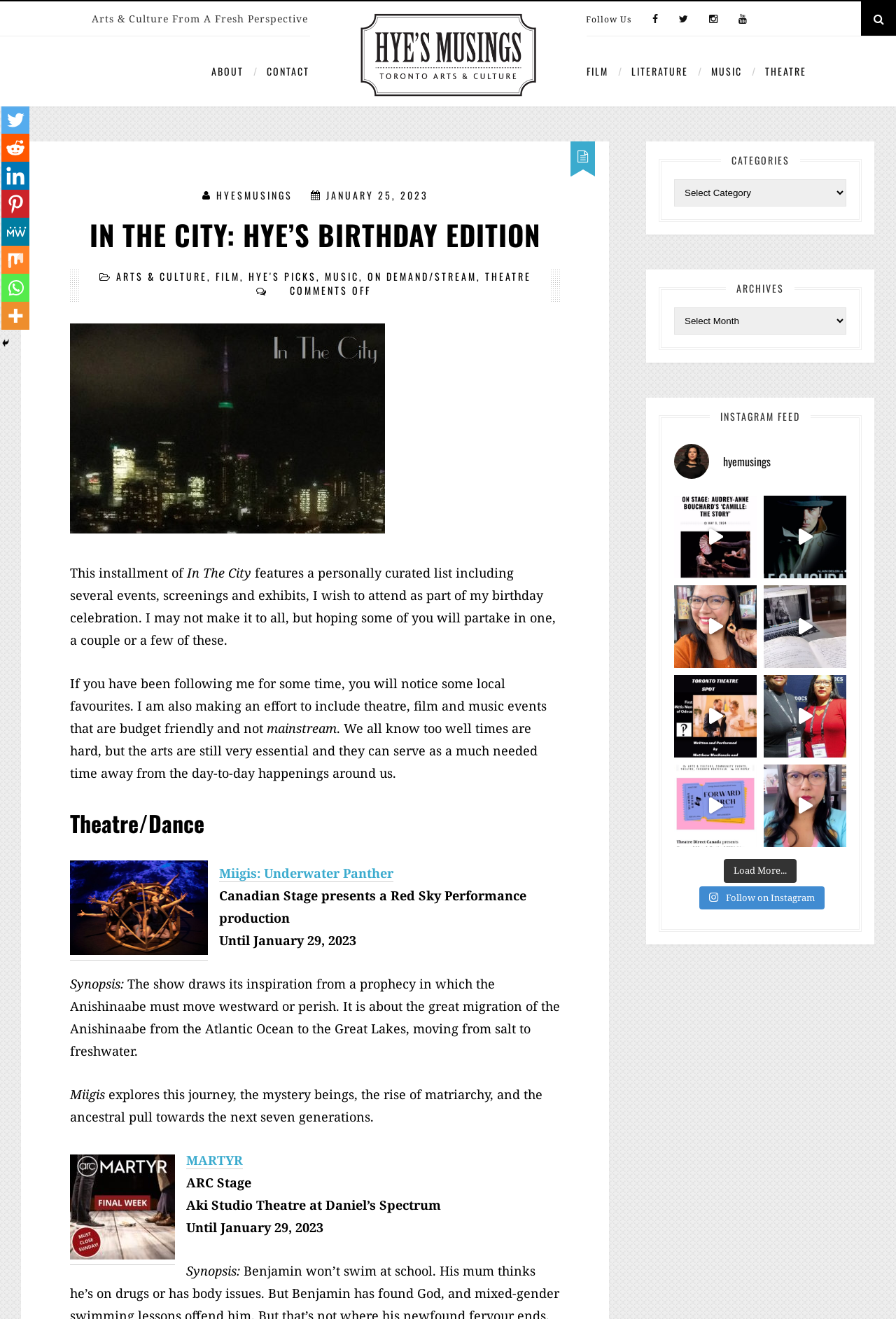Determine the bounding box coordinates for the clickable element to execute this instruction: "Follow Hye's Musings on Instagram". Provide the coordinates as four float numbers between 0 and 1, i.e., [left, top, right, bottom].

[0.752, 0.337, 0.945, 0.363]